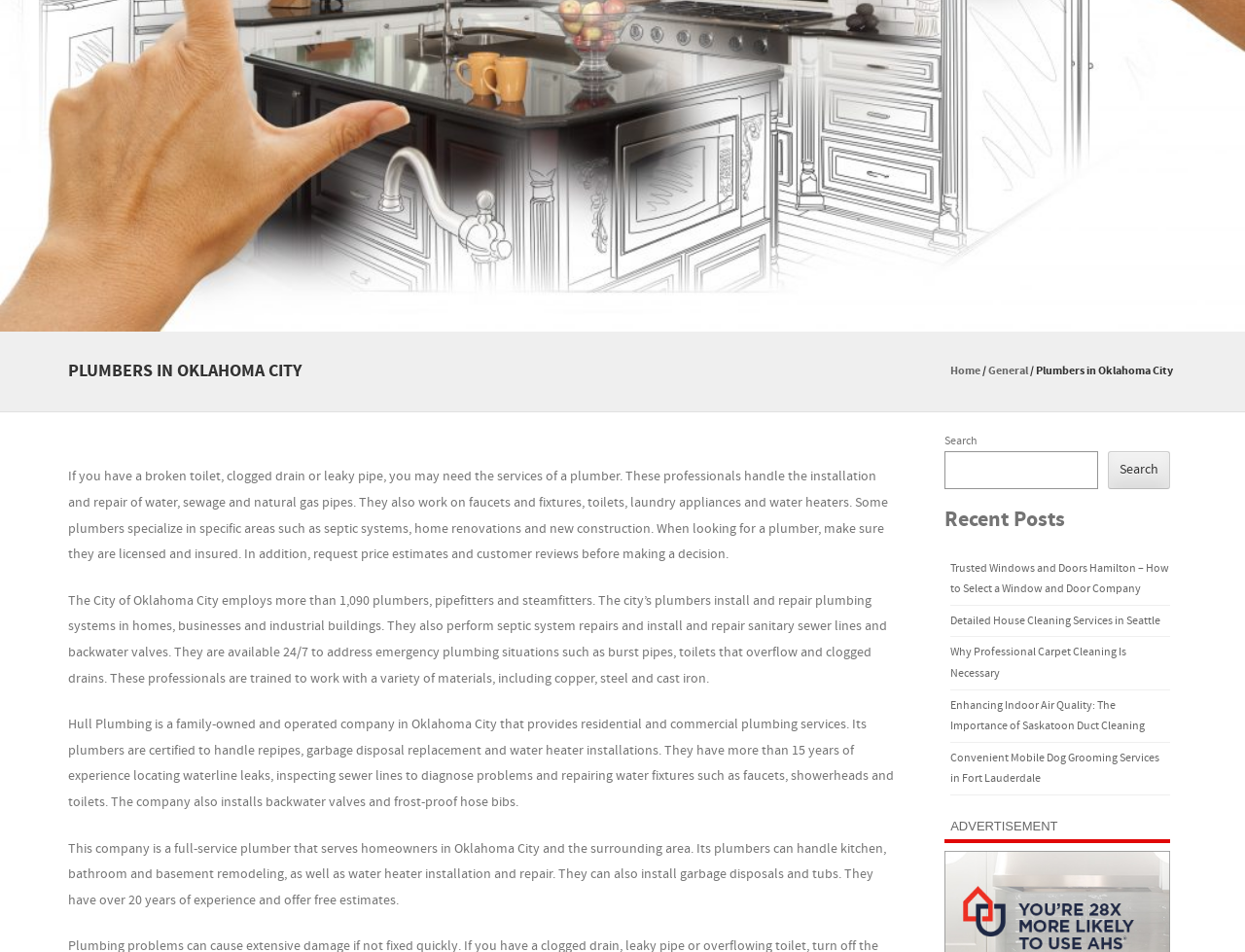Identify the coordinates of the bounding box for the element described below: "Search". Return the coordinates as four float numbers between 0 and 1: [left, top, right, bottom].

[0.89, 0.474, 0.94, 0.513]